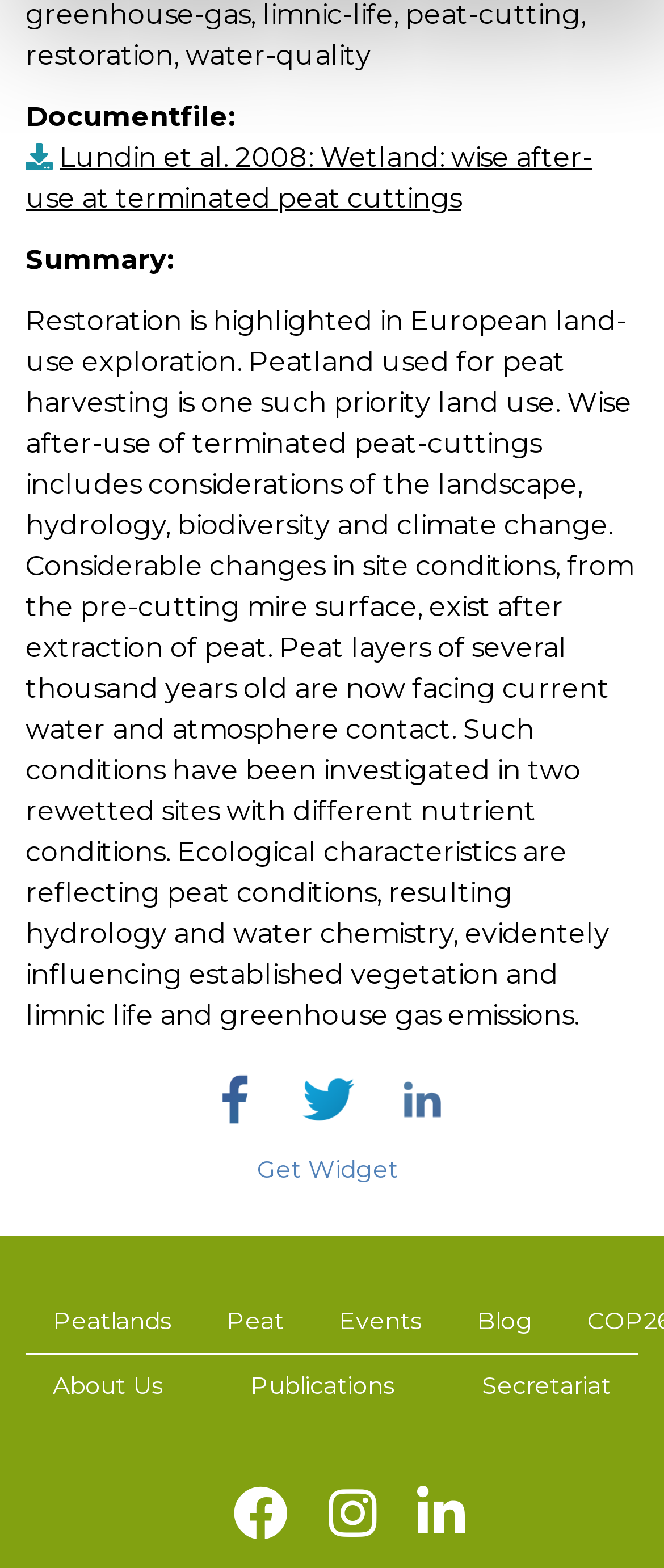Provide a brief response using a word or short phrase to this question:
What is the topic of the document?

Wetland restoration